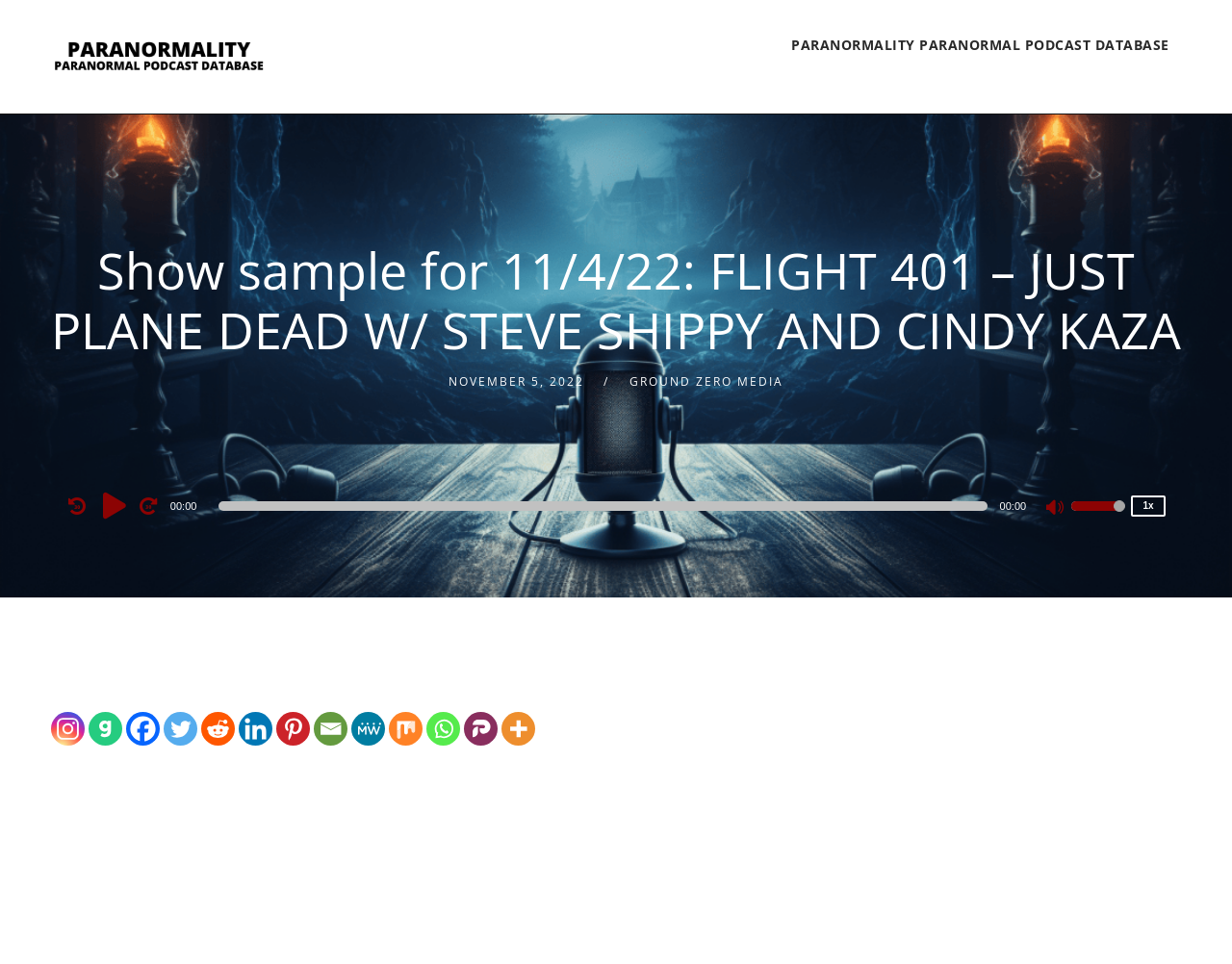What is the date of the show sample?
Please give a detailed answer to the question using the information shown in the image.

The date of the show sample can be found in the StaticText element, which says 'NOVEMBER 5, 2022'. This element is located below the heading element and above the audio player.